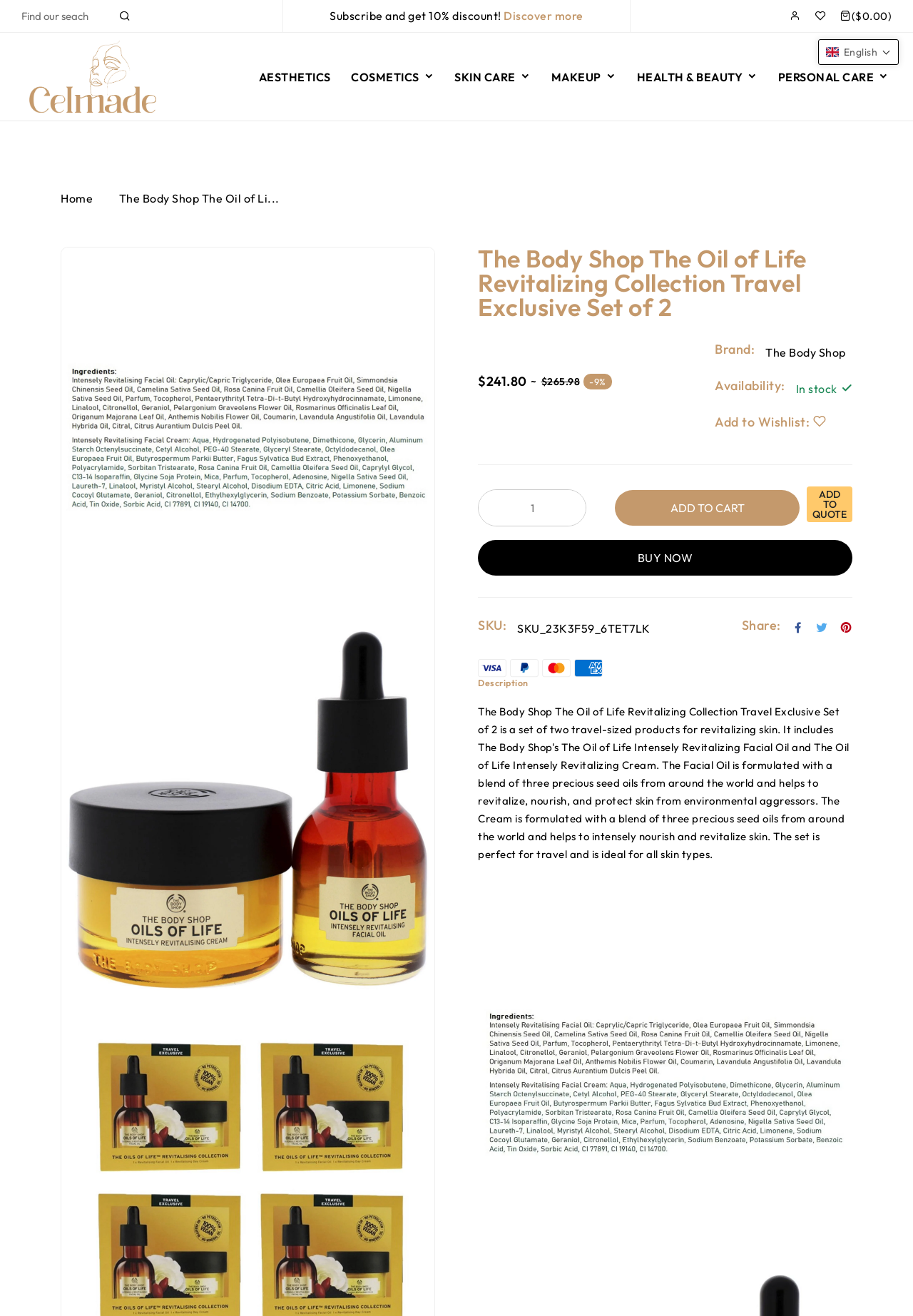Is the product in stock?
Please analyze the image and answer the question with as much detail as possible.

I found the answer by looking at the heading element that says 'Availability:' and the corresponding StaticText element that says 'In stock' which indicates that the product is available for purchase.